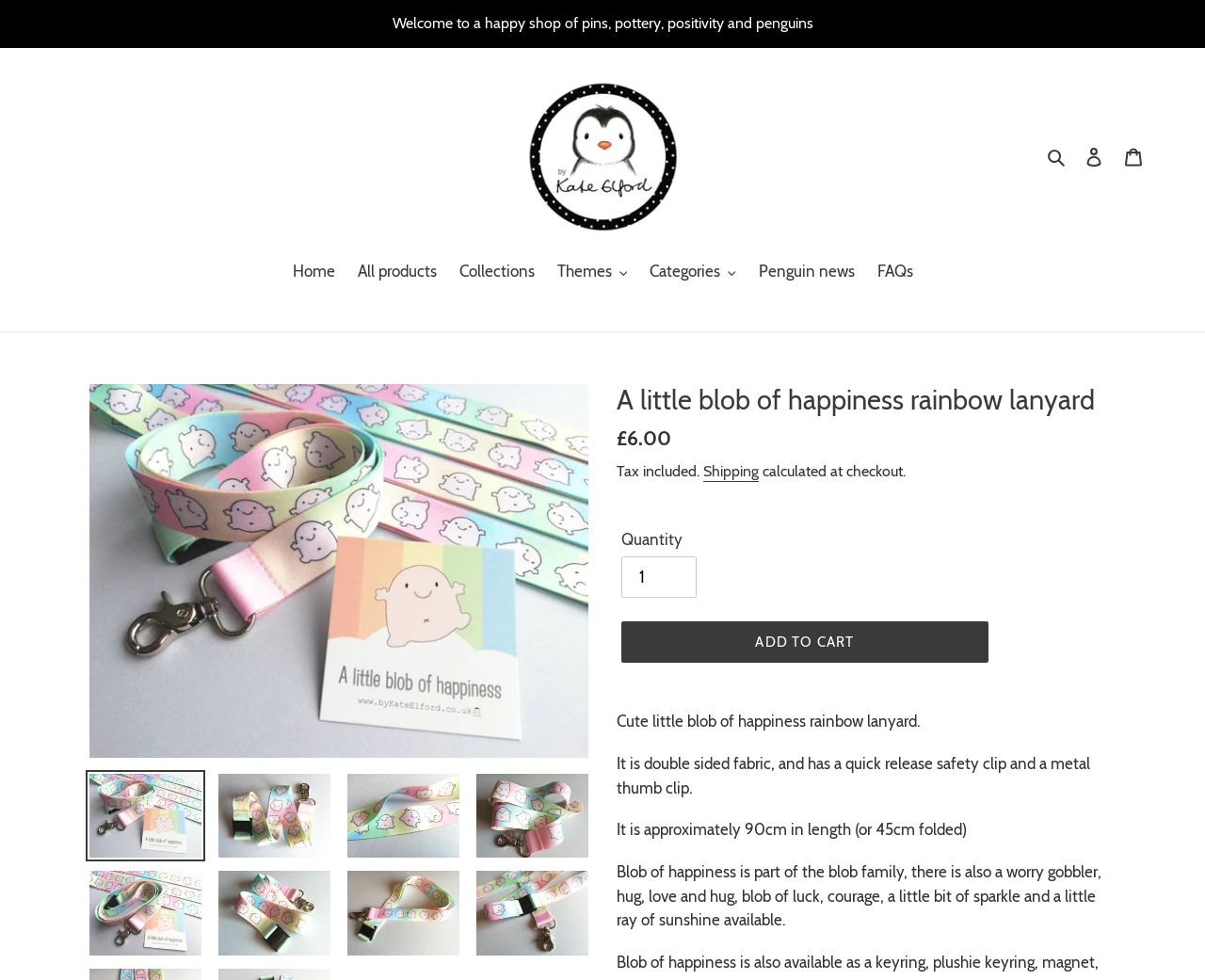Refer to the screenshot and answer the following question in detail:
What is the purpose of the quick release safety clip?

I inferred the purpose of the quick release safety clip by understanding the context of the product description, which mentions 'a quick release safety clip' as one of the features of the lanyard. The word 'safety' implies that it is intended to ensure the user's safety.